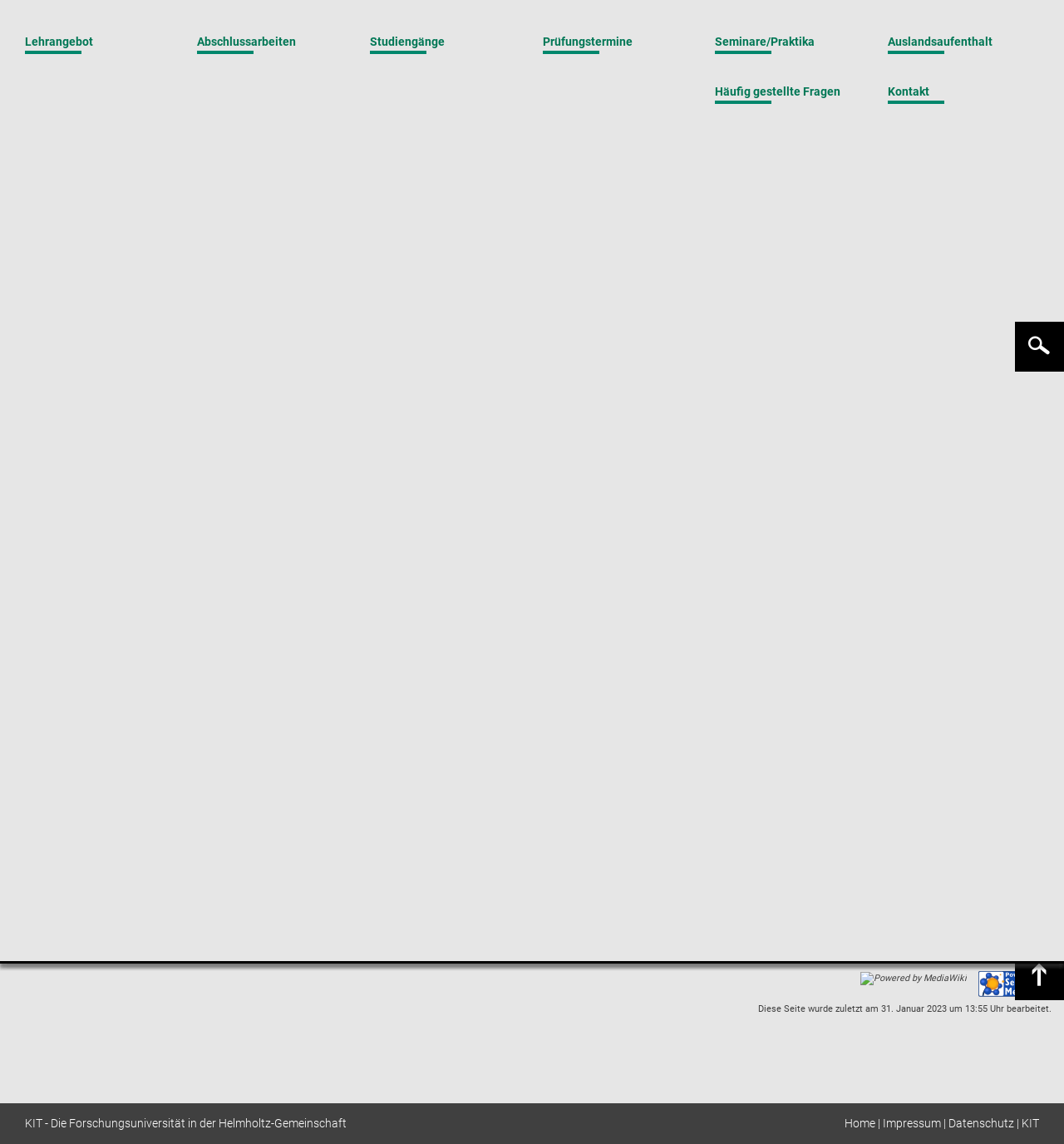Give a one-word or one-phrase response to the question: 
What is the purpose of the search box?

To search the website